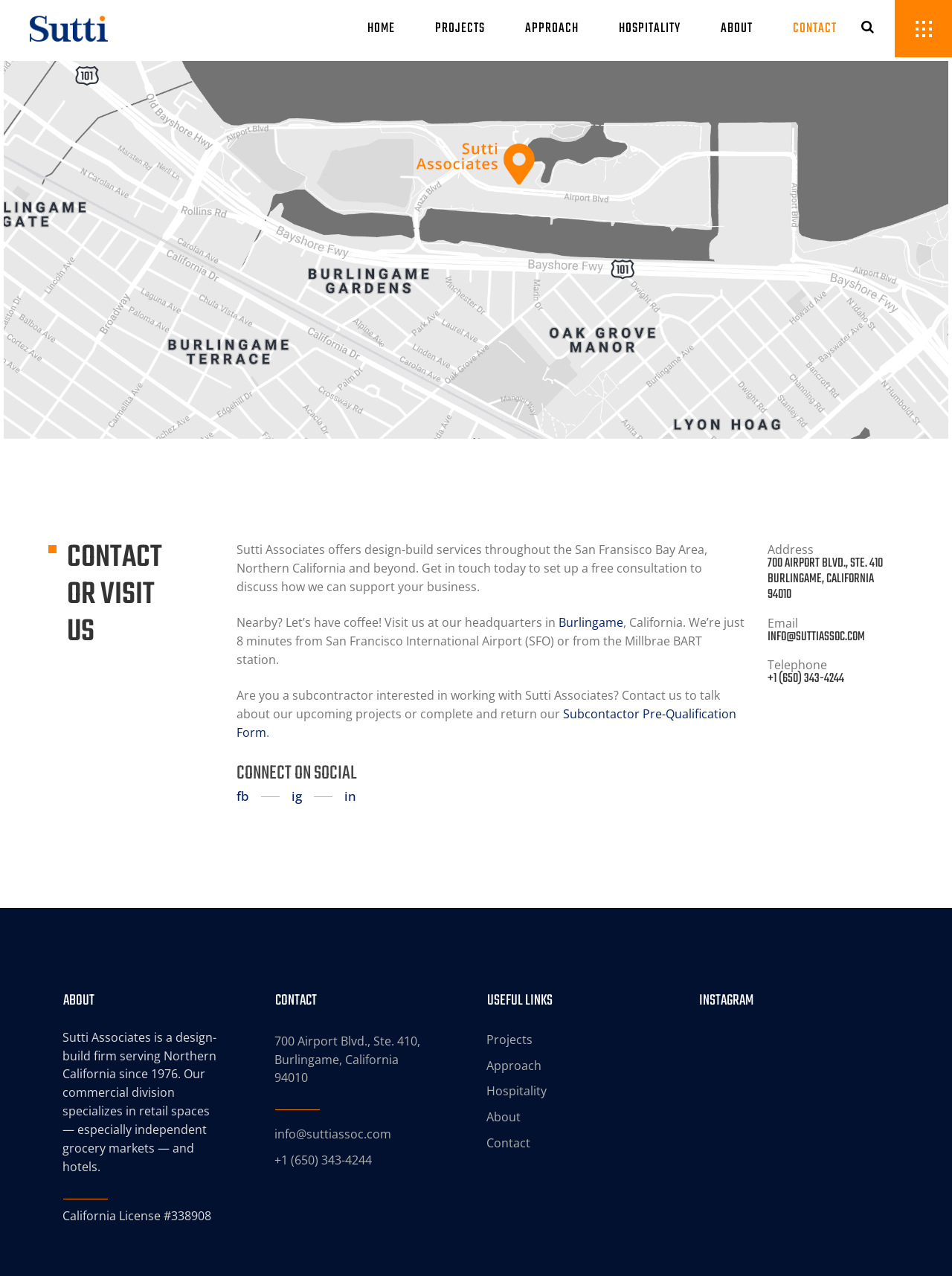Please indicate the bounding box coordinates of the element's region to be clicked to achieve the instruction: "Get in touch through email". Provide the coordinates as four float numbers between 0 and 1, i.e., [left, top, right, bottom].

[0.806, 0.491, 0.908, 0.507]